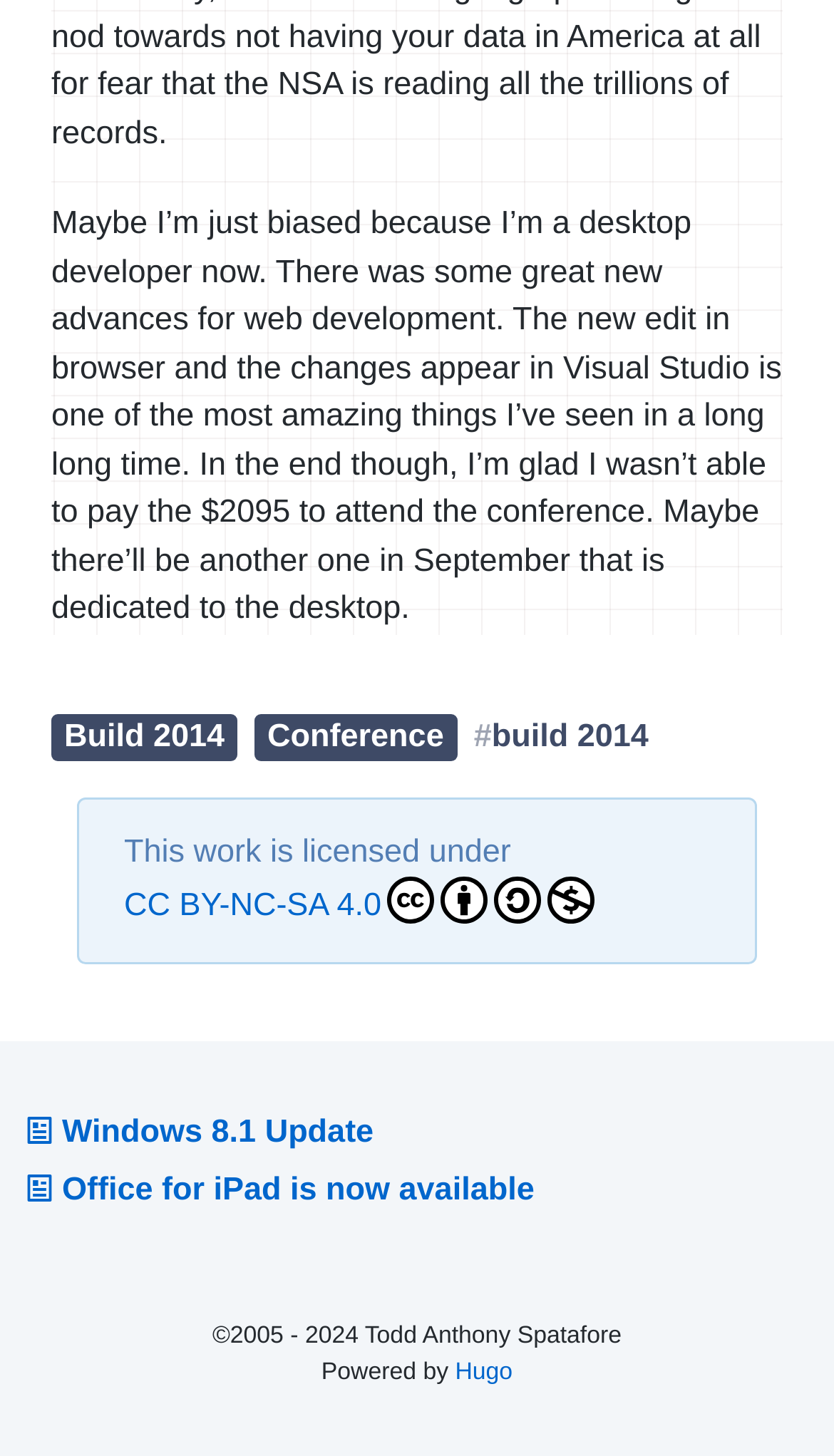How many images are there in the section?
Give a one-word or short-phrase answer derived from the screenshot.

4